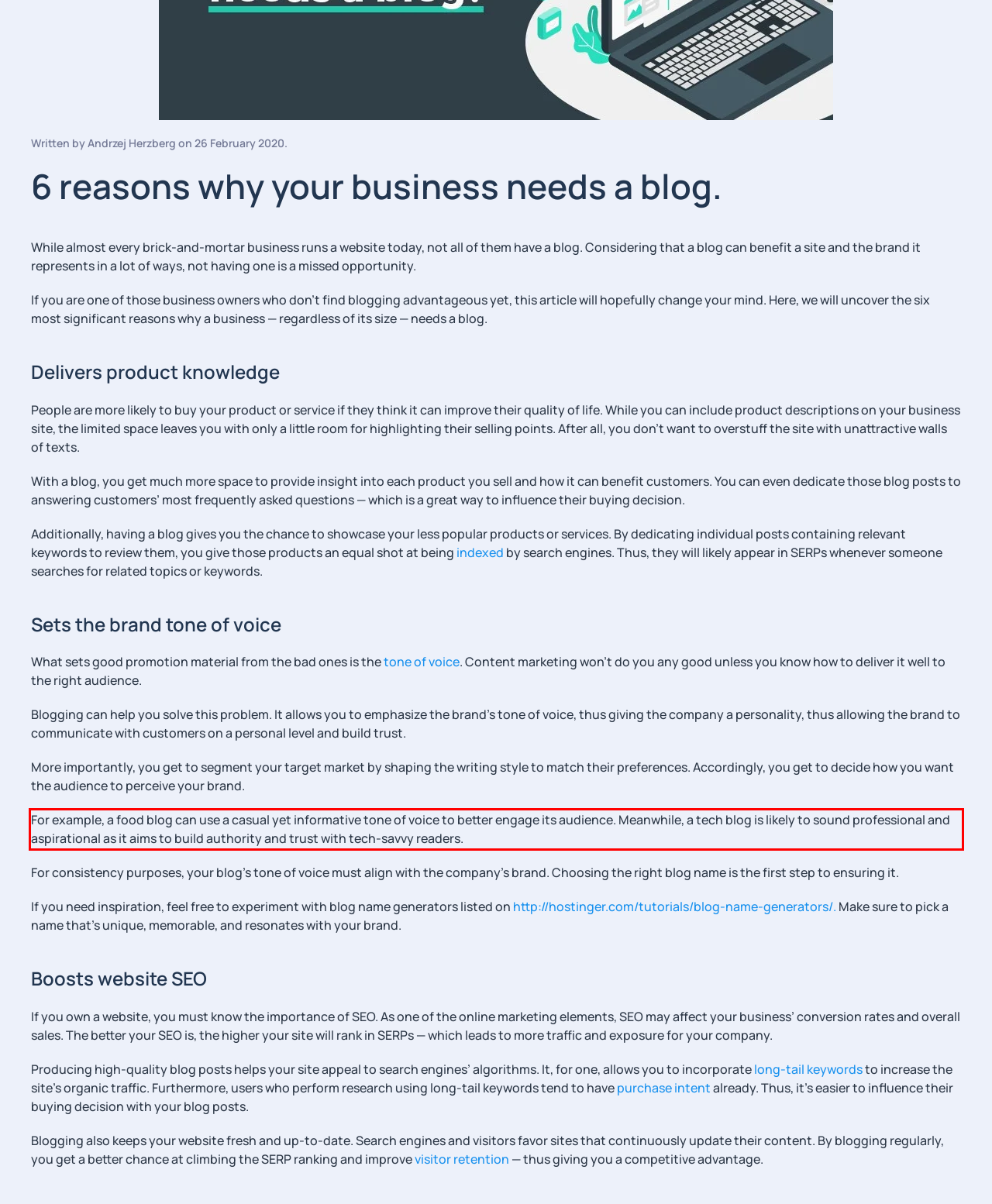Identify and extract the text within the red rectangle in the screenshot of the webpage.

For example, a food blog can use a casual yet informative tone of voice to better engage its audience. Meanwhile, a tech blog is likely to sound professional and aspirational as it aims to build authority and trust with tech-savvy readers.